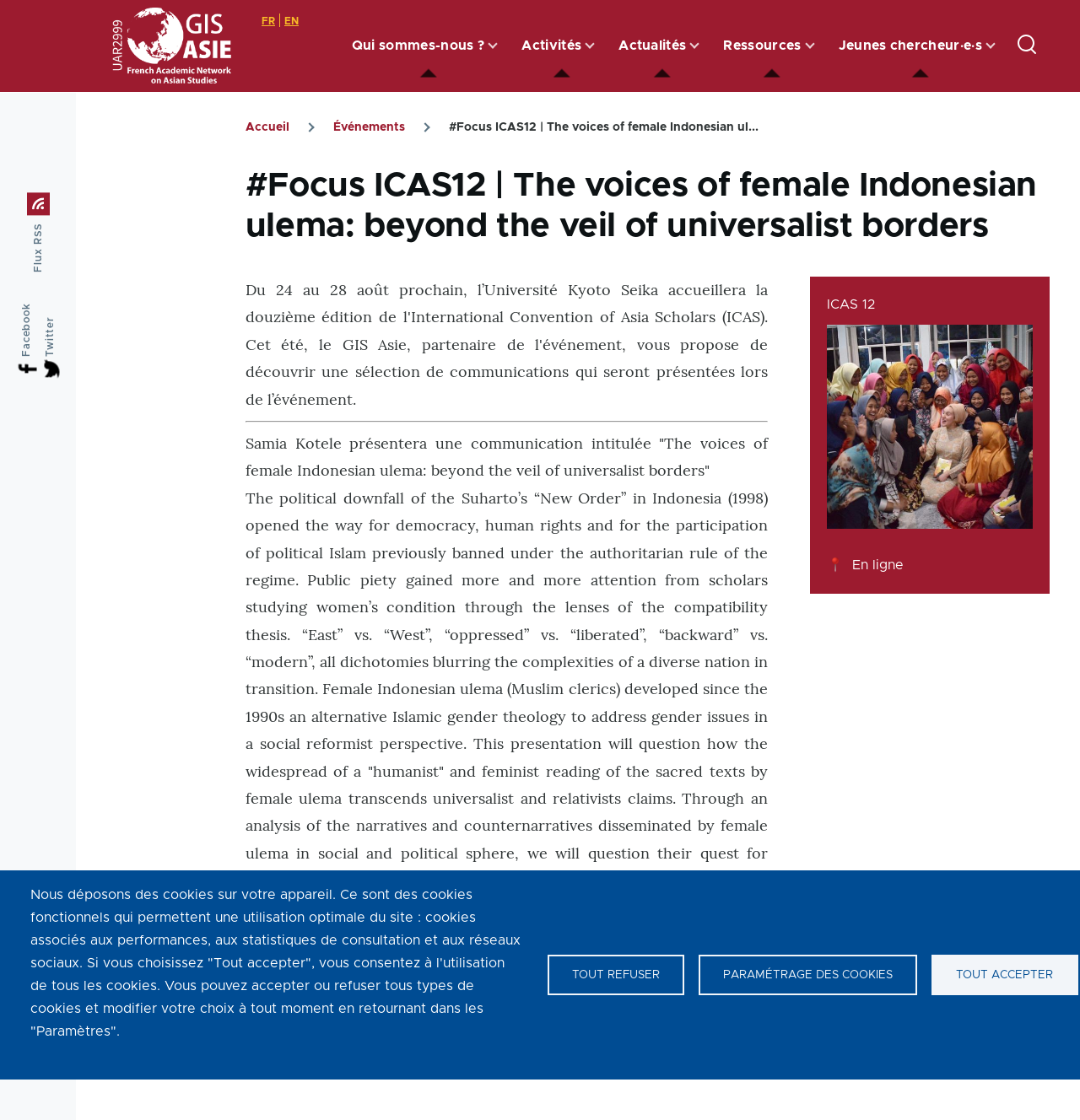What is the main heading displayed on the webpage? Please provide the text.

#Focus ICAS12 | The voices of female Indonesian ulema: beyond the veil of universalist borders